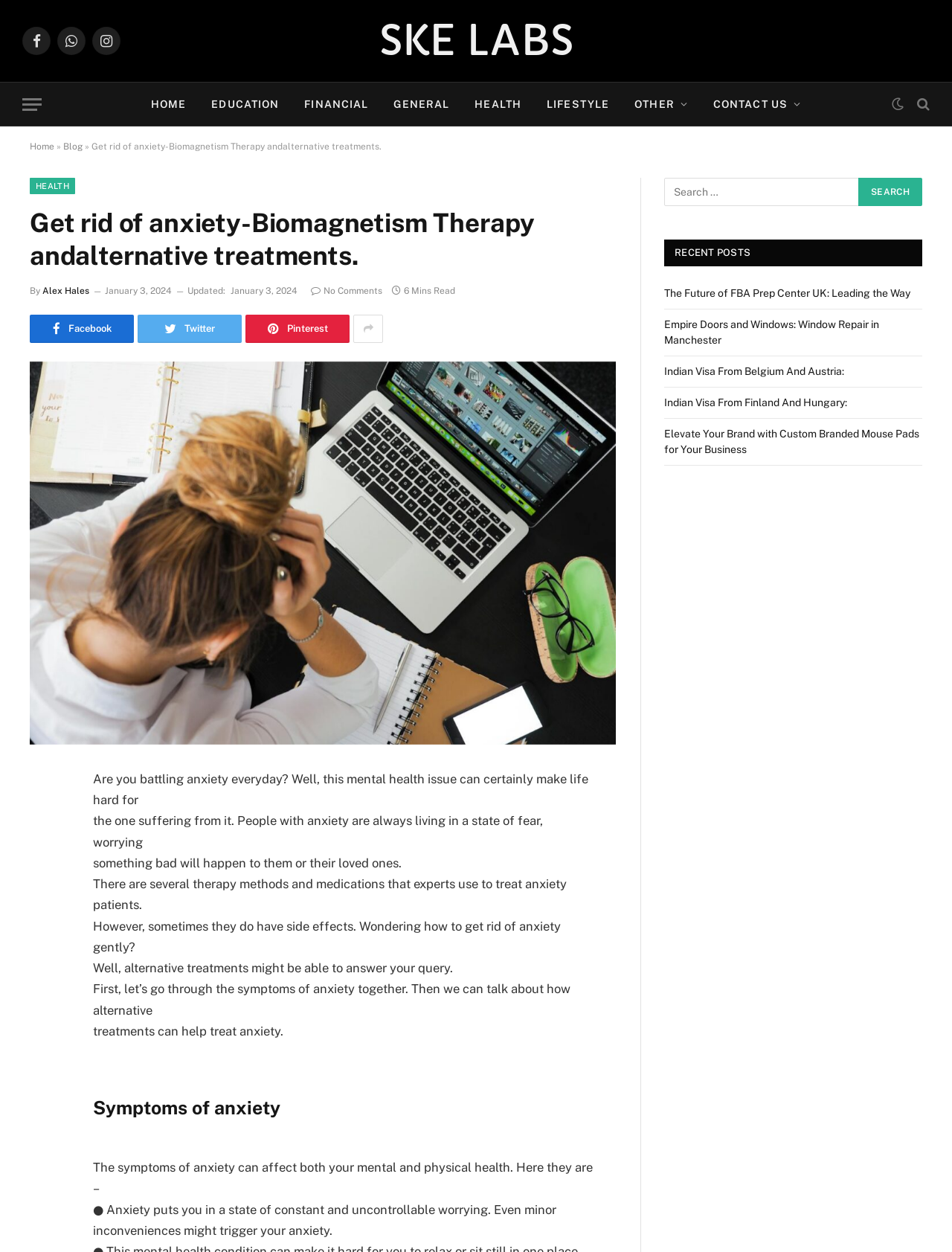Using the description "PAY MY BILL", locate and provide the bounding box of the UI element.

None